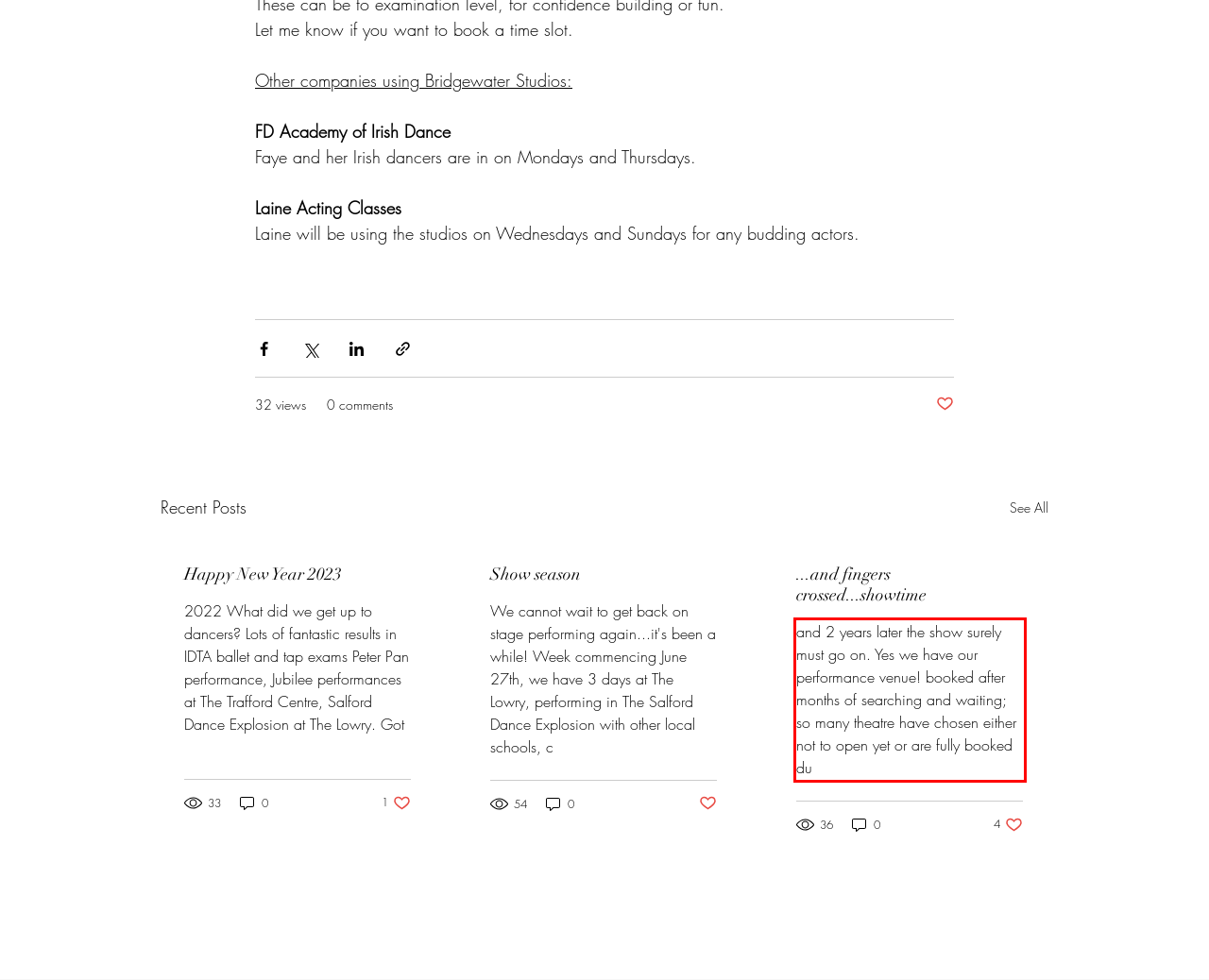Given a webpage screenshot, identify the text inside the red bounding box using OCR and extract it.

and 2 years later the show surely must go on. Yes we have our performance venue! booked after months of searching and waiting; so many theatre have chosen either not to open yet or are fully booked du